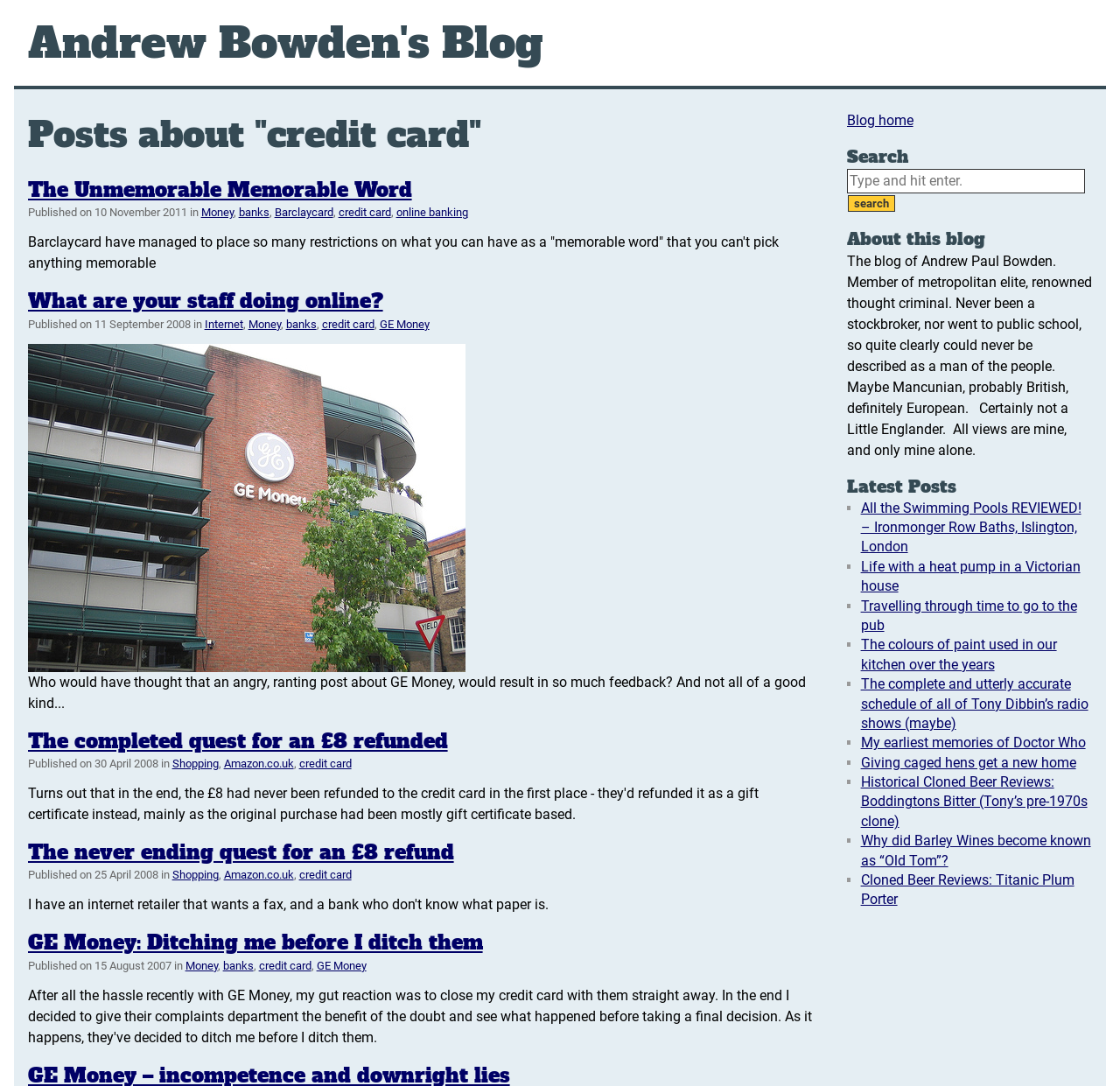How many latest posts are listed?
Answer the question with a single word or phrase derived from the image.

3